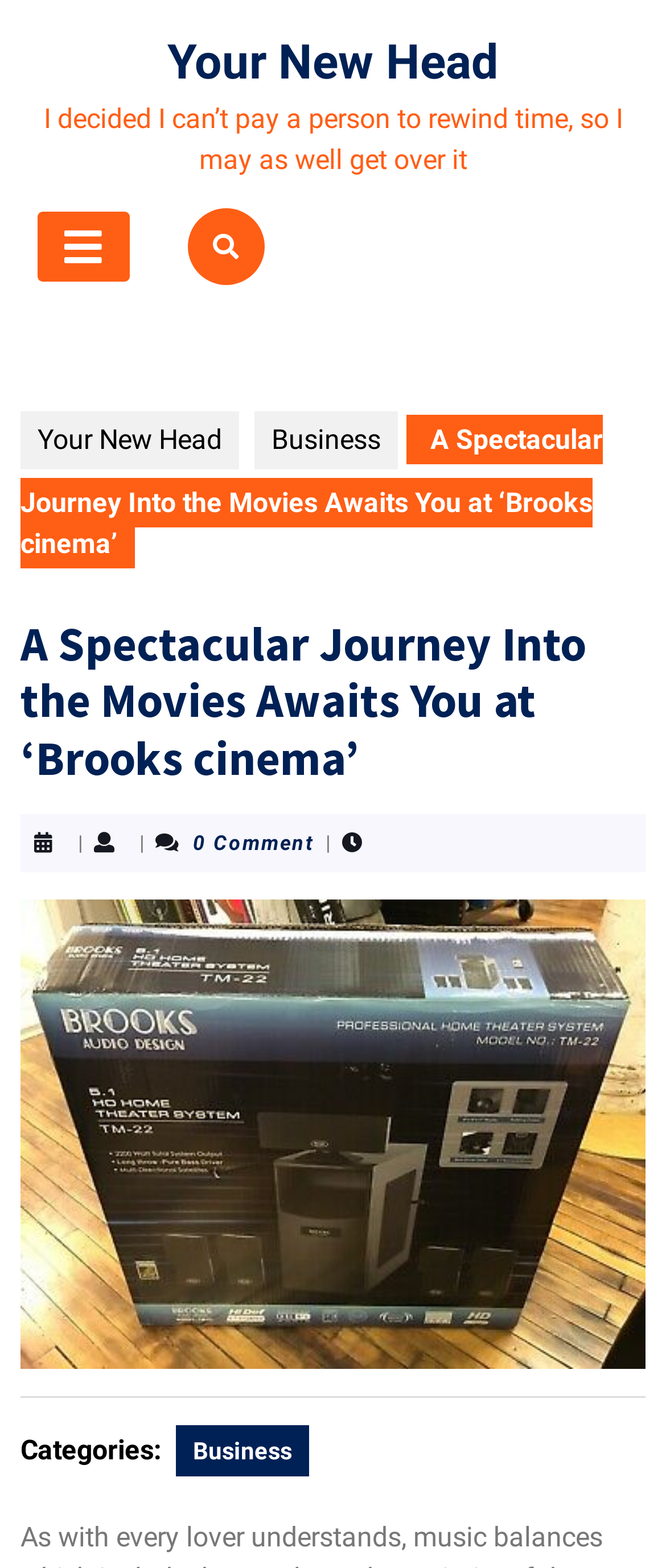Using the description: "Open Button", determine the UI element's bounding box coordinates. Ensure the coordinates are in the format of four float numbers between 0 and 1, i.e., [left, top, right, bottom].

[0.056, 0.135, 0.194, 0.18]